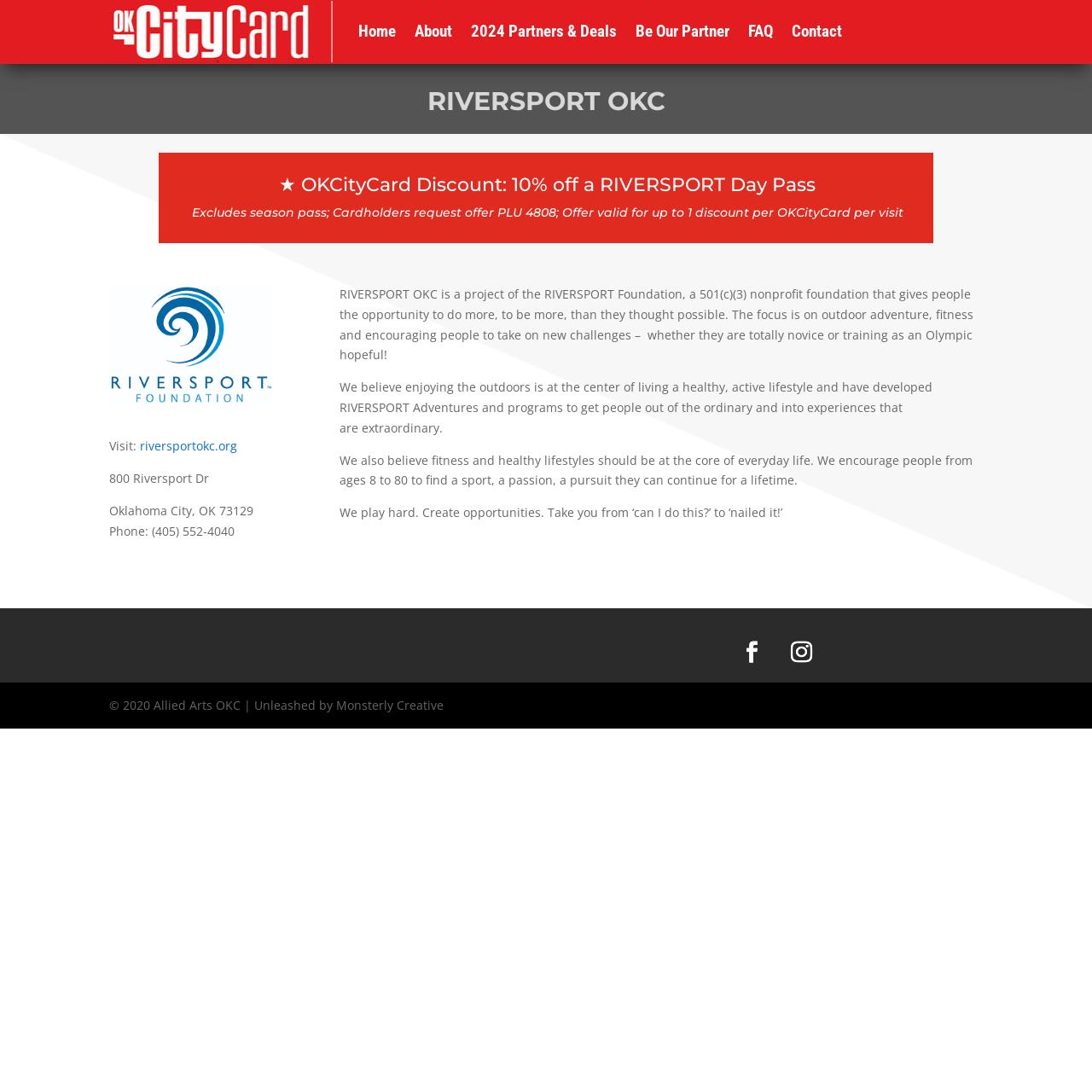Answer briefly with one word or phrase:
What is the phone number of RIVERSPORT OKC?

(405) 552-4040